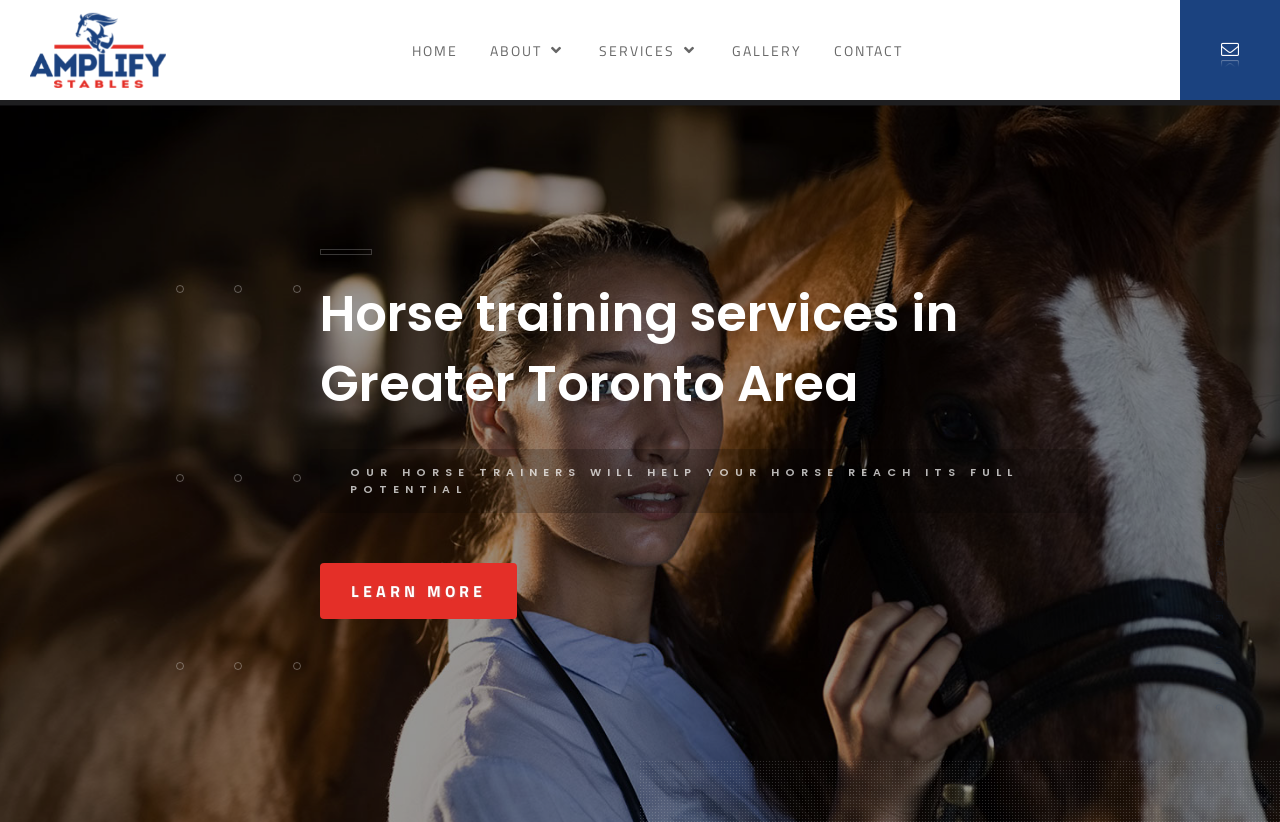Respond to the question below with a concise word or phrase:
What is the location of Amplify Stables?

Caledon, GTA